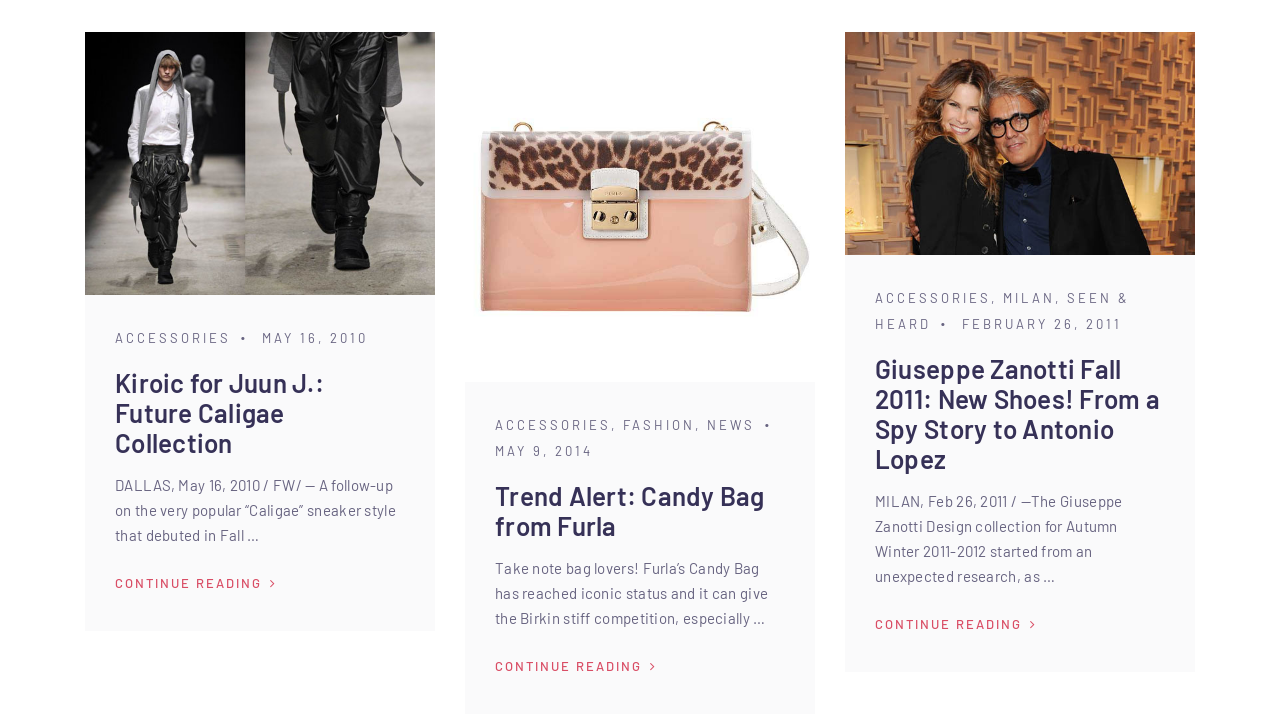Highlight the bounding box coordinates of the element that should be clicked to carry out the following instruction: "View Trend Alert: Candy Bag from Furla". The coordinates must be given as four float numbers ranging from 0 to 1, i.e., [left, top, right, bottom].

[0.363, 0.044, 0.637, 0.528]